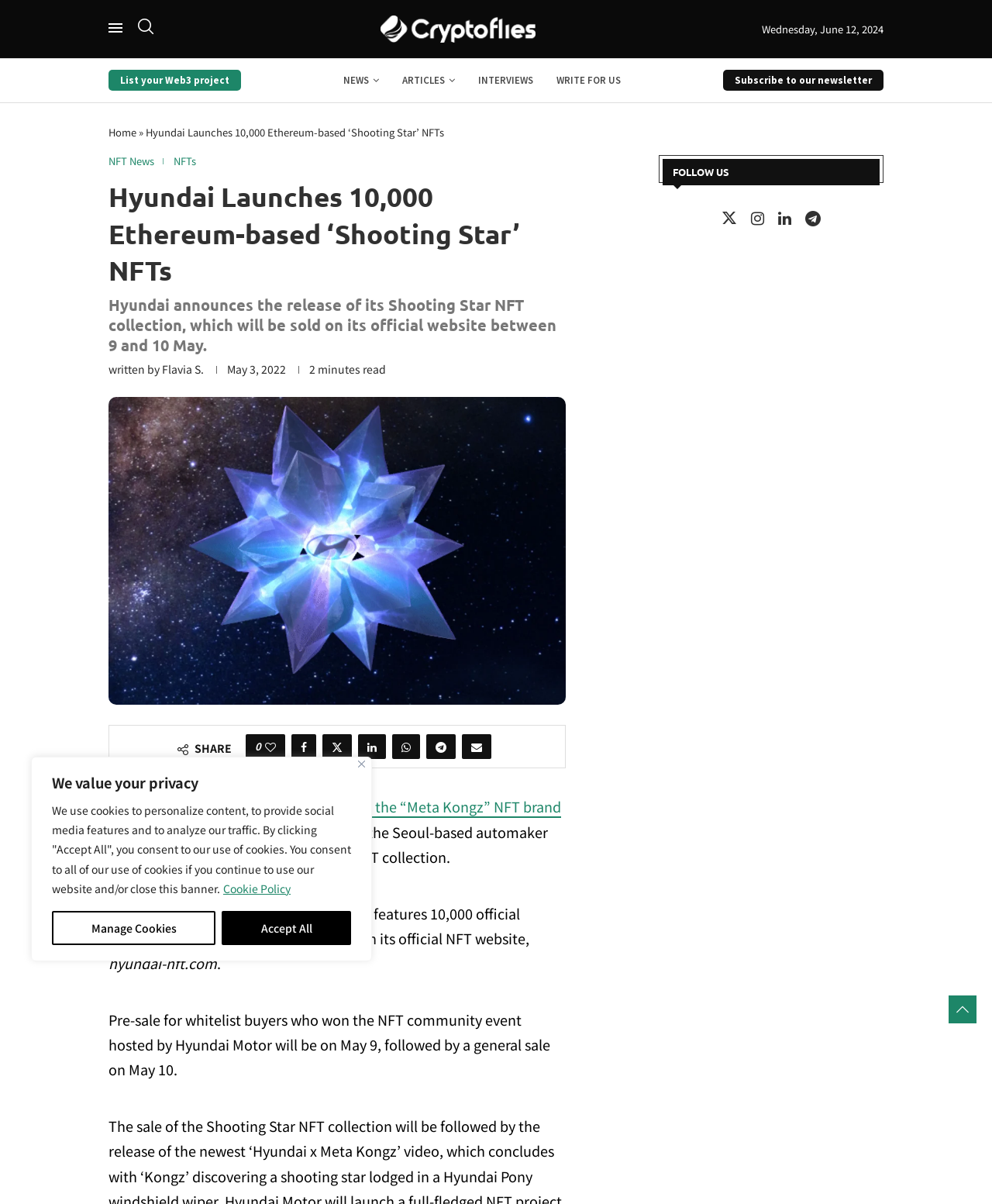What is the date of the article?
Please provide an in-depth and detailed response to the question.

I found the date of the article by looking at the time element, which is located below the author's name. The time element contains the text 'May 3, 2022', which indicates the date the article was published.